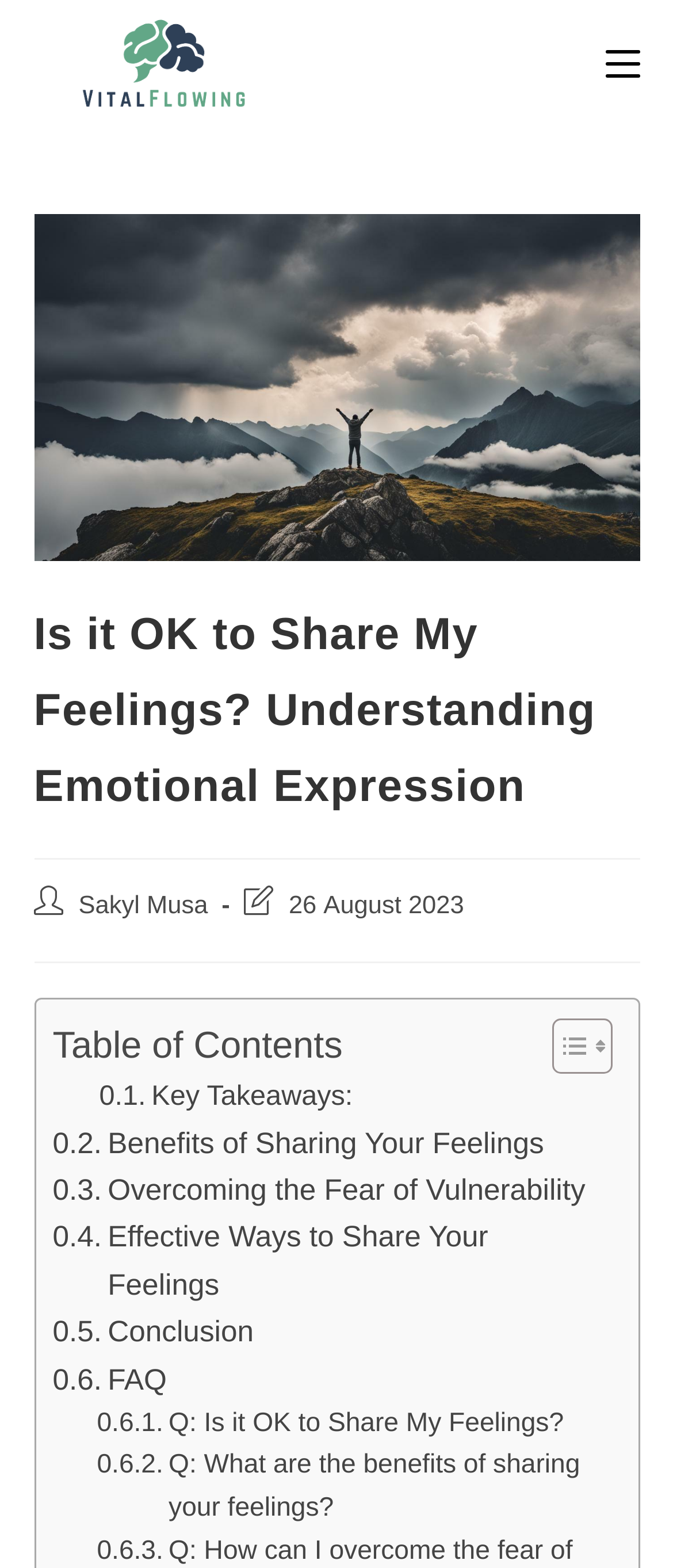Determine the bounding box coordinates for the HTML element mentioned in the following description: "aria-label="menu toggle"". The coordinates should be a list of four floats ranging from 0 to 1, represented as [left, top, right, bottom].

None